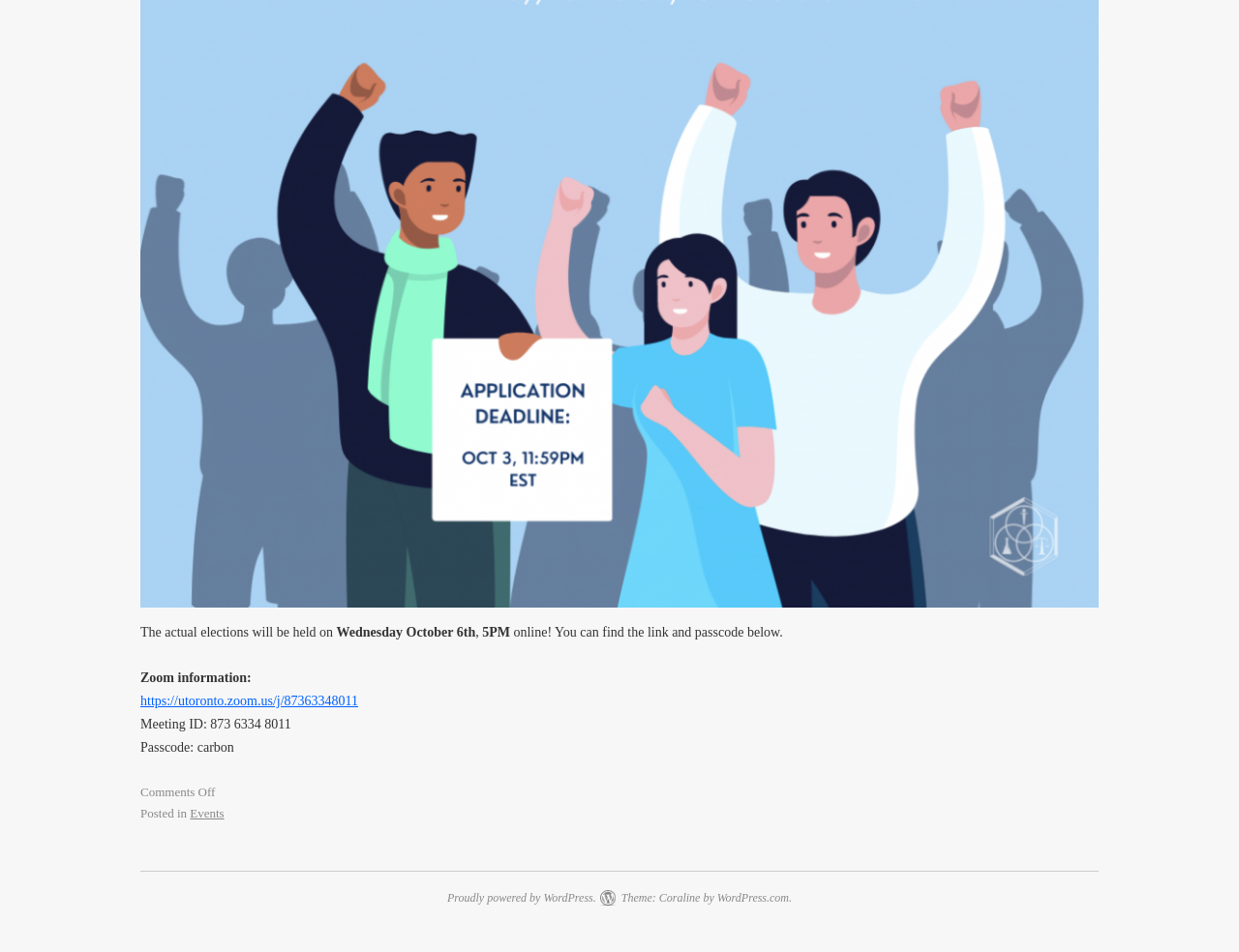Provide the bounding box coordinates in the format (top-left x, top-left y, bottom-right x, bottom-right y). All values are floating point numbers between 0 and 1. Determine the bounding box coordinate of the UI element described as: Events

[0.153, 0.847, 0.181, 0.862]